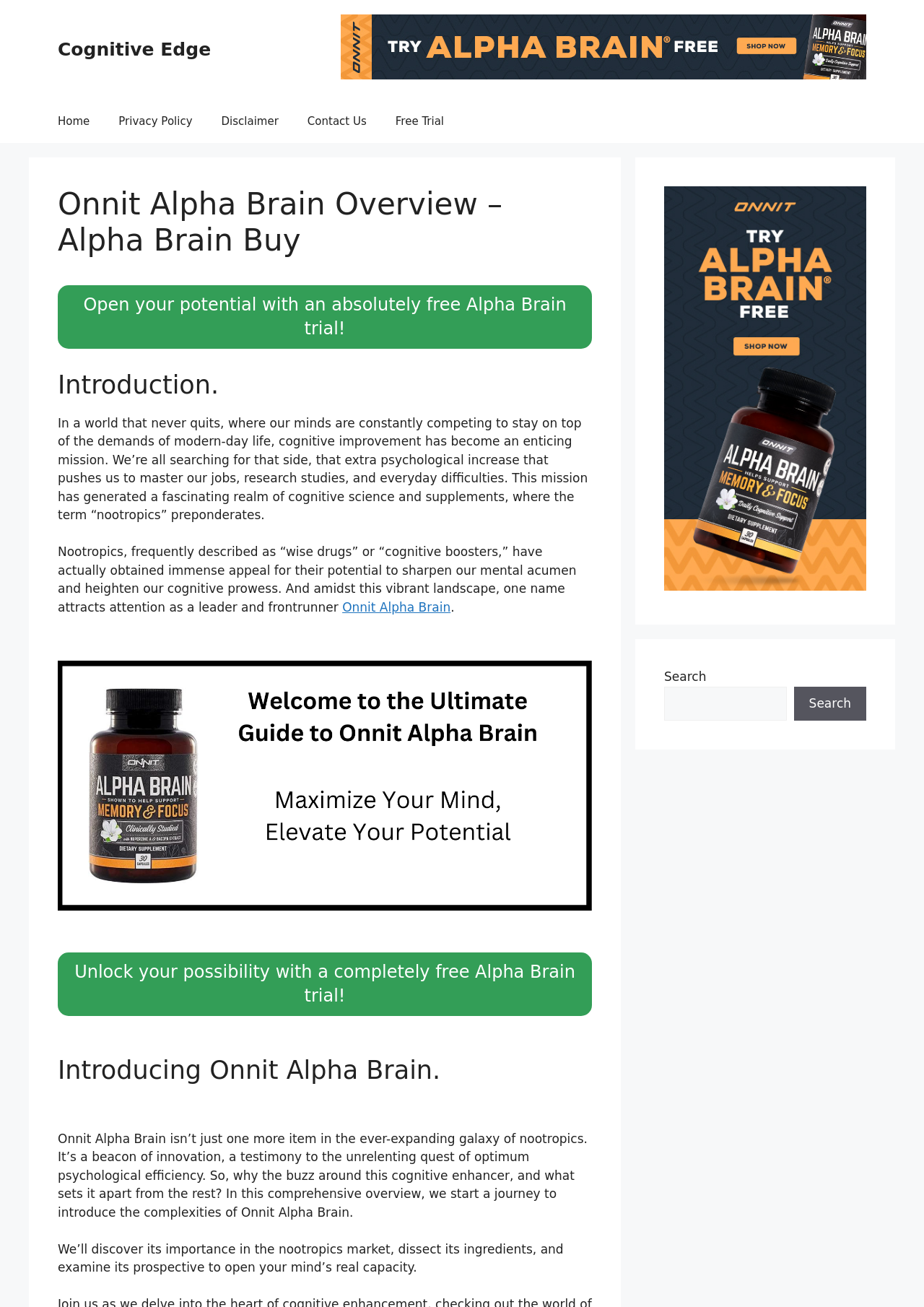Offer a meticulous caption that includes all visible features of the webpage.

The webpage is about Onnit Alpha Brain, a nootropic supplement that claims to unlock one's mind's true capacity. At the top of the page, there is a banner with a link to "Cognitive Edge" and a complementary section with a link. Below the banner, there is a primary navigation menu with links to "Home", "Privacy Policy", "Disclaimer", "Contact Us", and "Free Trial".

The main content of the page is divided into sections, each with a heading. The first section has a heading "Onnit Alpha Brain Overview – Alpha Brain Buy" and a link to "Open your potential with an absolutely free Alpha Brain trial!". The section below it has a heading "Introduction. Alpha Brain Buy" and a block of text that discusses the importance of cognitive improvement in today's fast-paced world.

The next section has a heading "Alpha Brain Buy" and contains a link to "Onnit Alpha Brain" and a block of text that describes the supplement. Below it, there is an image with the text "Alpha Brain Buy". The section after that has a heading "Introducing Onnit Alpha Brain.Alpha Brain Buy" and a block of text that introduces the supplement and its benefits.

There are two complementary sections on the right side of the page, one with a link and the other with a search box and a button. The search box has a placeholder text "Search".